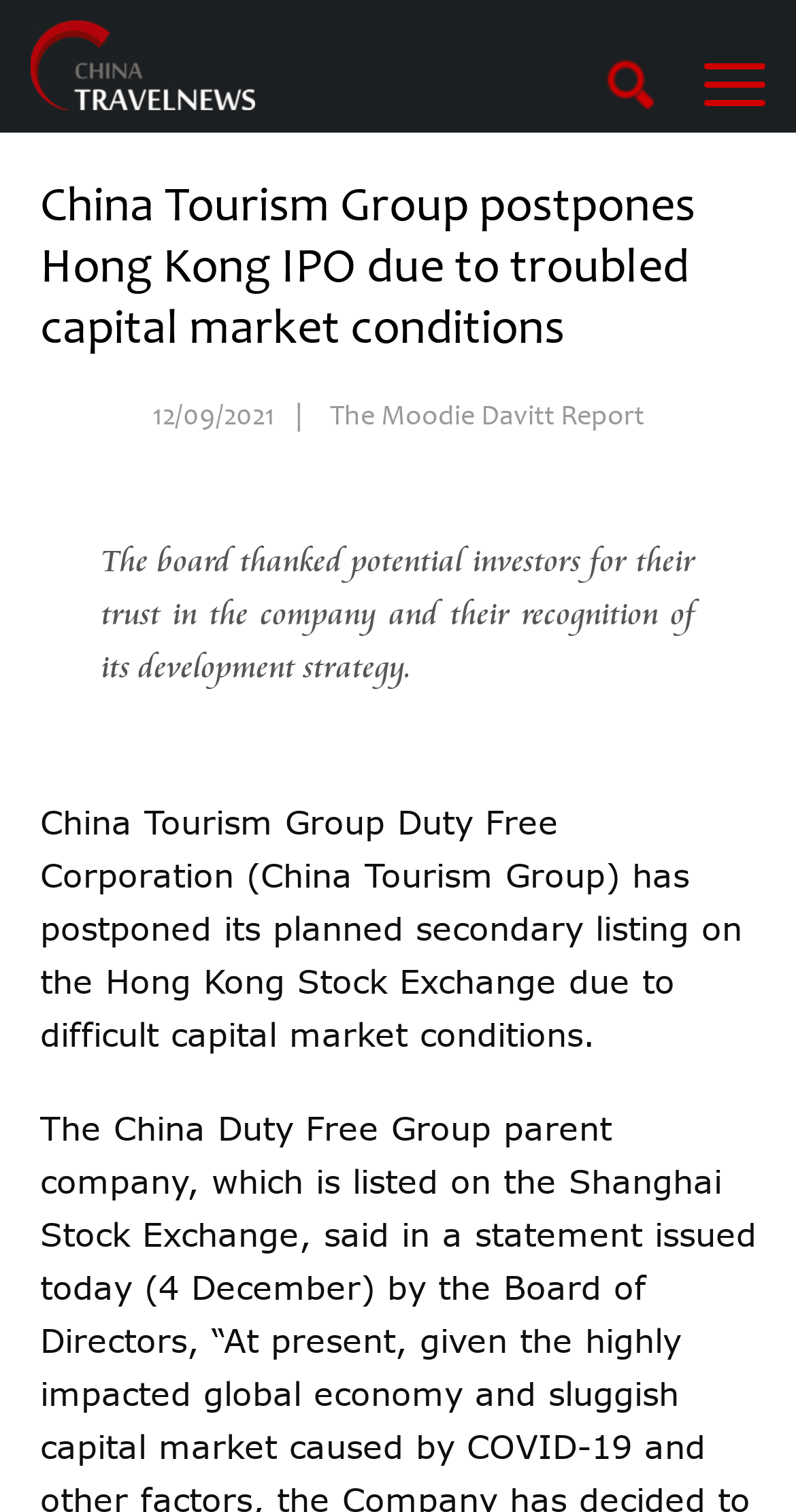Can you identify and provide the main heading of the webpage?

China Tourism Group postpones Hong Kong IPO due to troubled capital market conditions